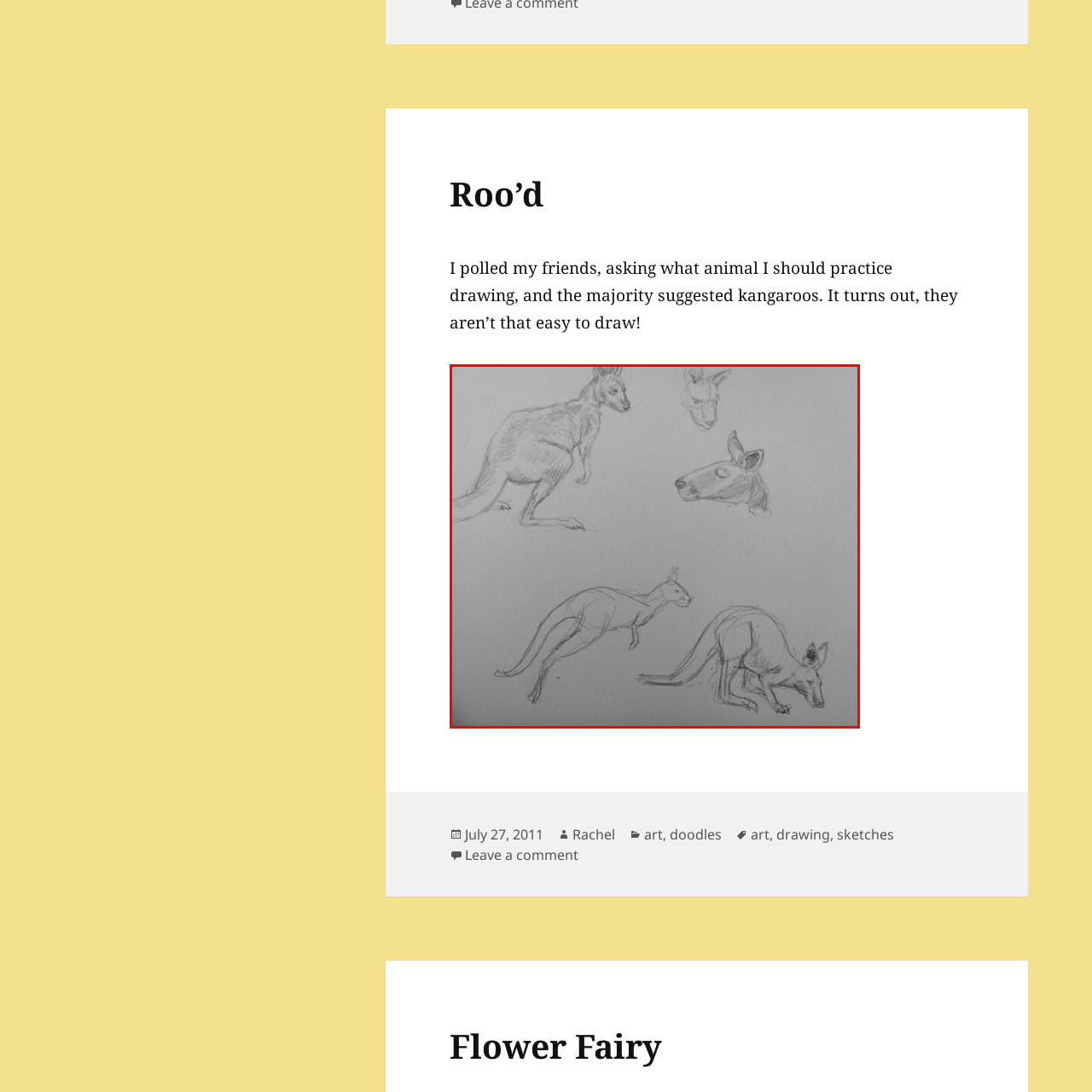How many heads of kangaroo are depicted above the standing kangaroo?
Analyze the image surrounded by the red bounding box and provide a thorough answer.

According to the caption, 'above it, two smaller heads capture different angles of the kangaroo’s face', which implies that there are two heads of kangaroo depicted above the standing kangaroo.